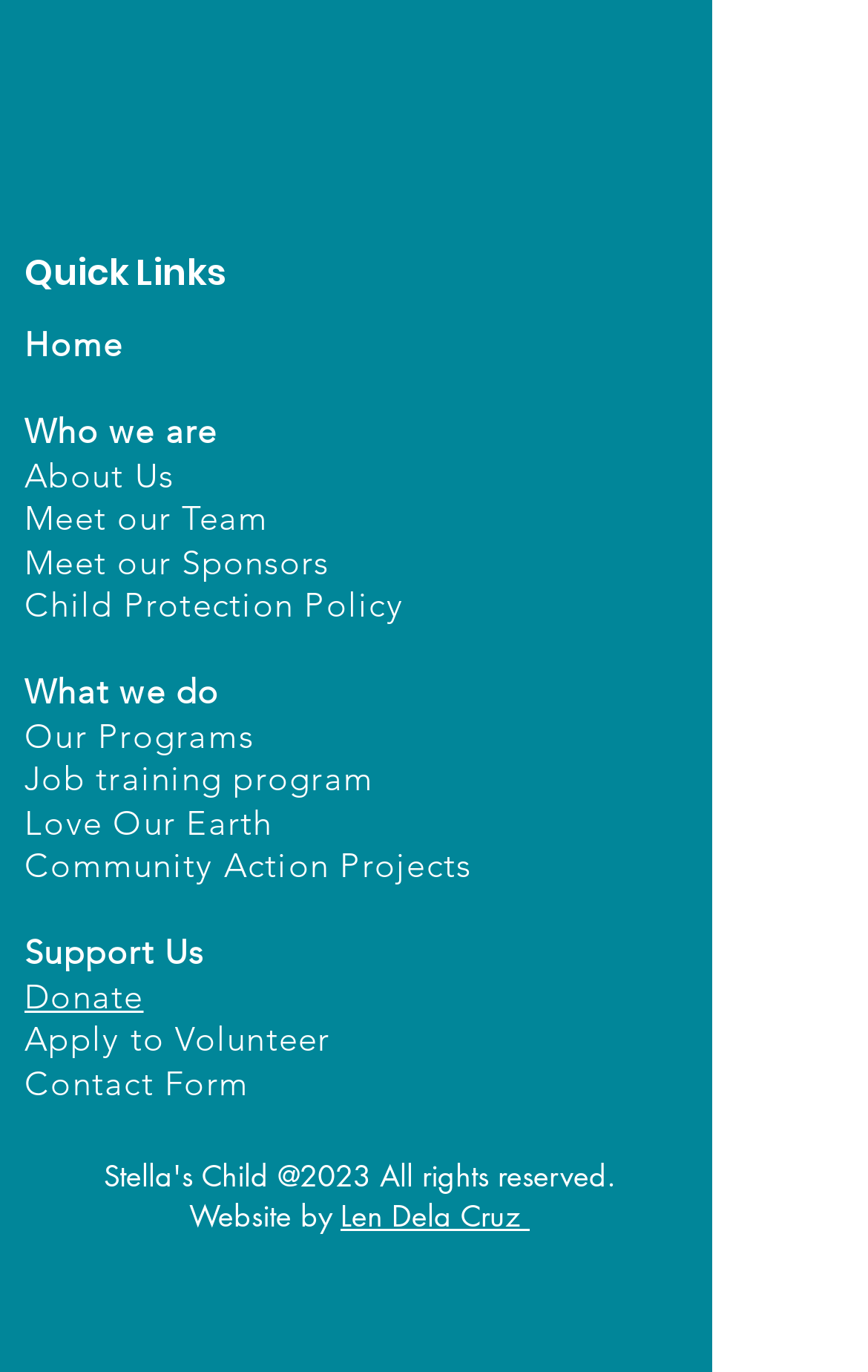What is the main category of the organization?
Please provide a comprehensive answer based on the visual information in the image.

The webpage has a section 'What we do' which lists programs such as 'Job training program', 'Love Our Earth', and 'Community Action Projects', indicating that the organization is involved in non-profit activities.